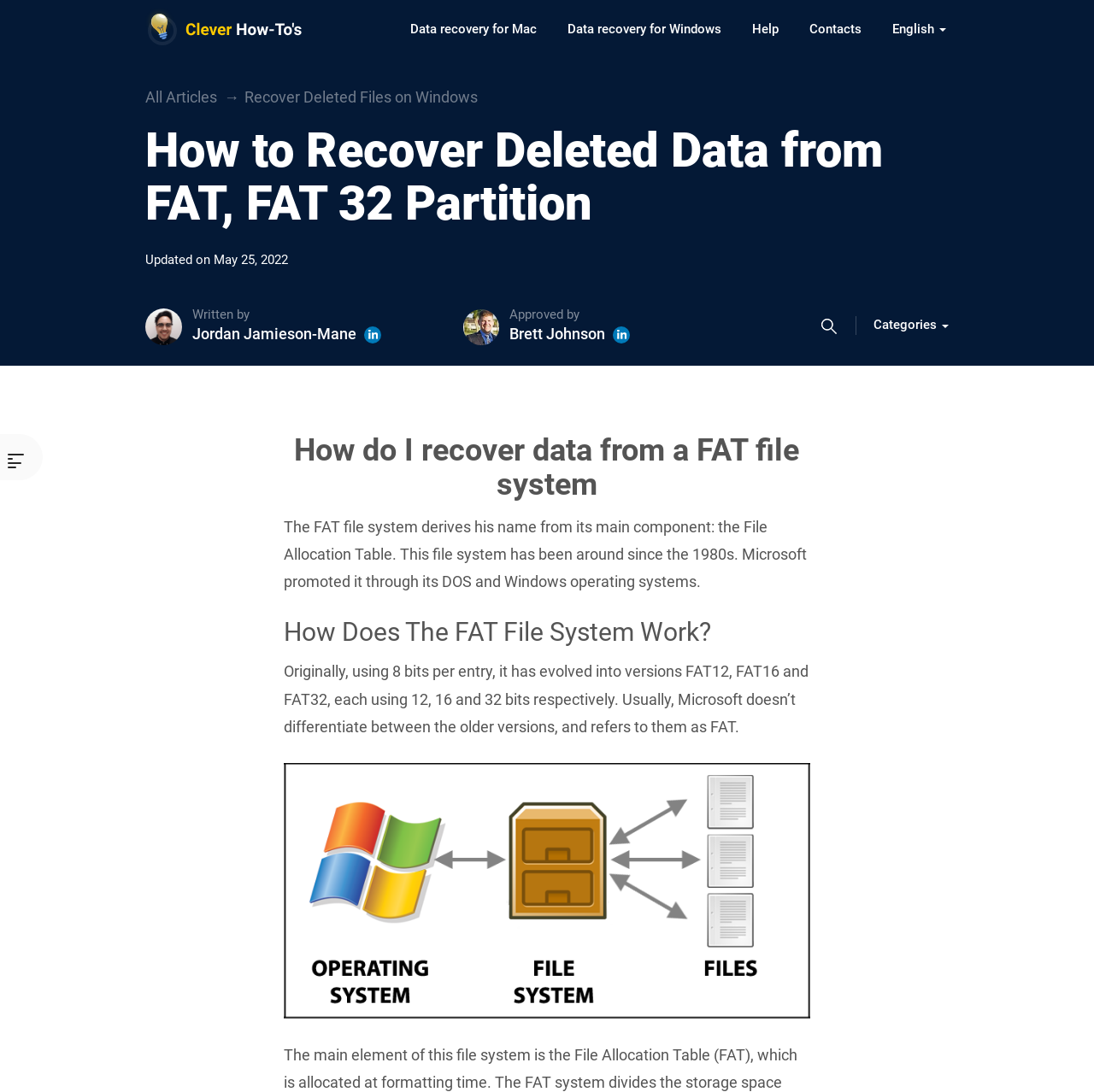Find the bounding box coordinates of the area that needs to be clicked in order to achieve the following instruction: "Click on the 'Data recovery for Mac' link". The coordinates should be specified as four float numbers between 0 and 1, i.e., [left, top, right, bottom].

[0.361, 0.014, 0.505, 0.039]